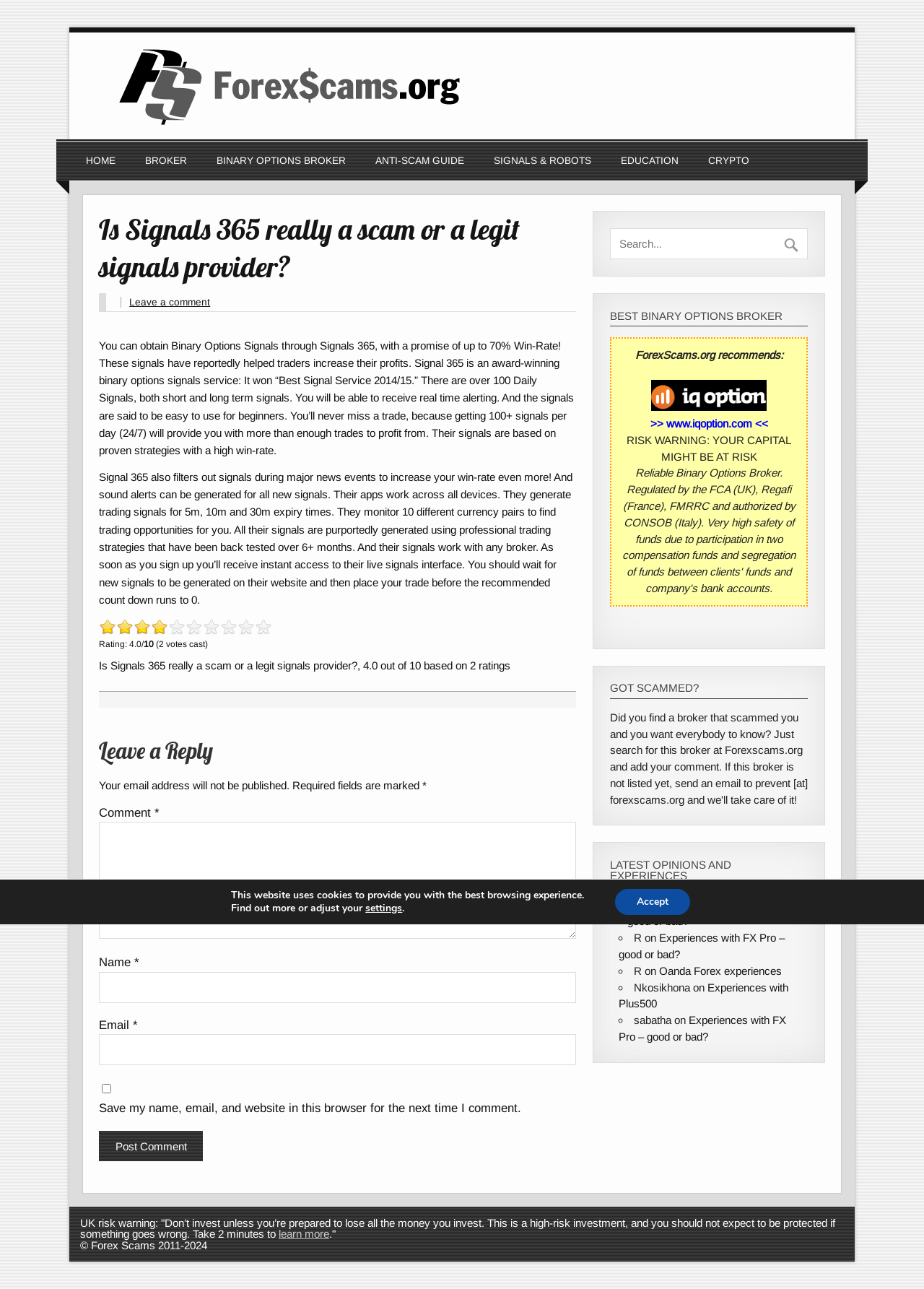Predict the bounding box of the UI element based on the description: "$0.00 0 Cart". The coordinates should be four float numbers between 0 and 1, formatted as [left, top, right, bottom].

None